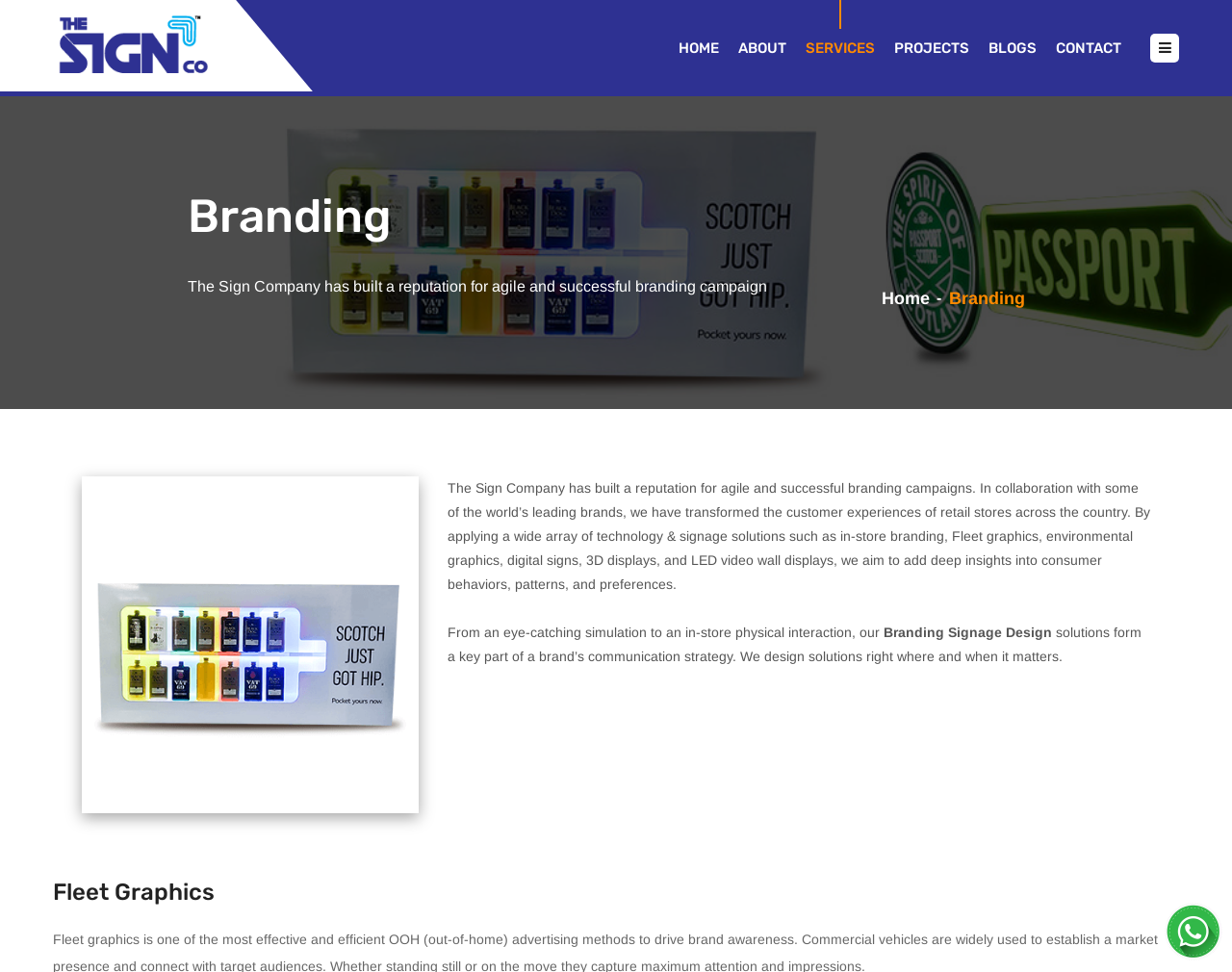Point out the bounding box coordinates of the section to click in order to follow this instruction: "Click the 'SERVICES' link".

[0.654, 0.0, 0.71, 0.099]